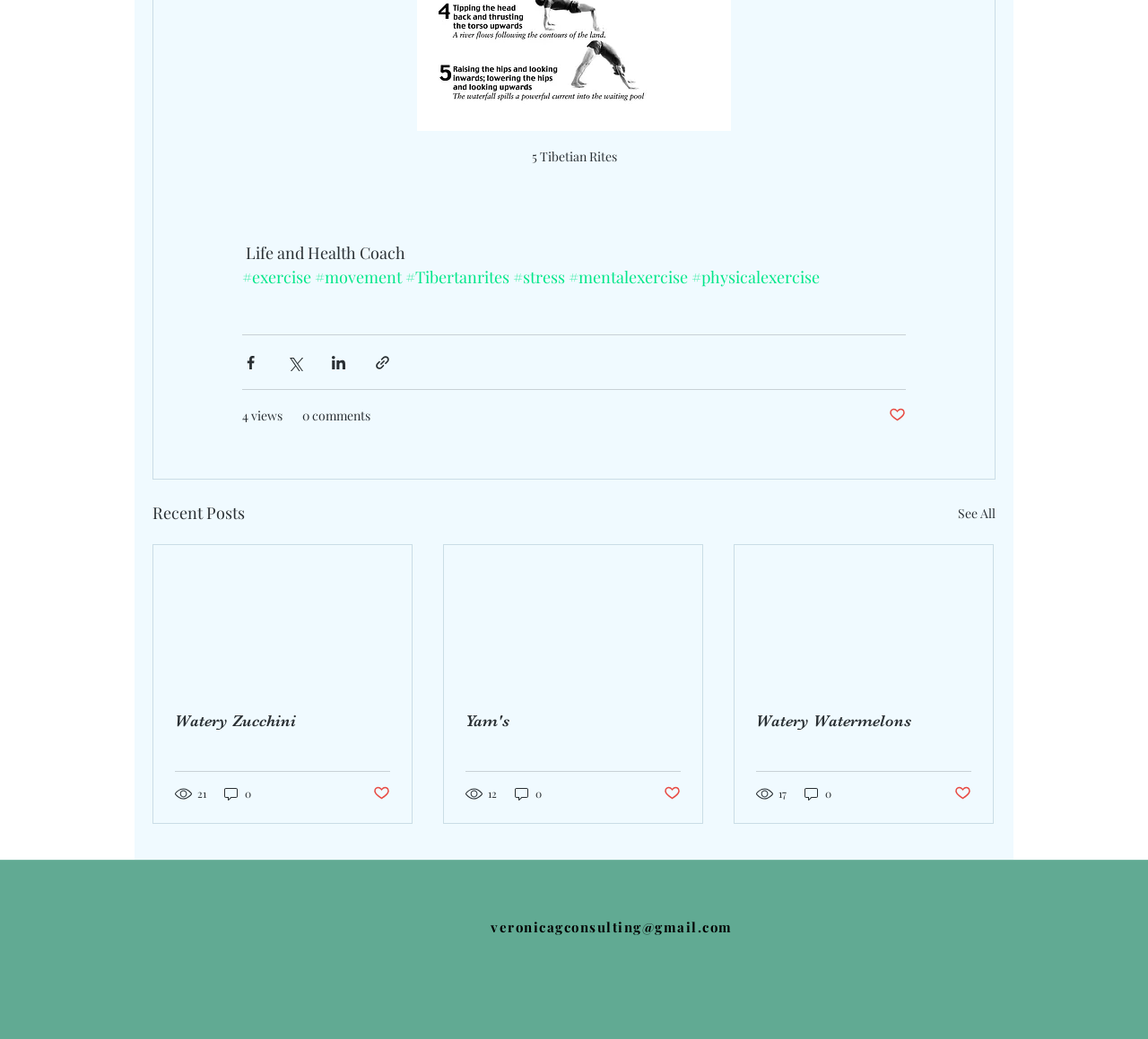Using a single word or phrase, answer the following question: 
What is the profession of the person?

Life and Health Coach